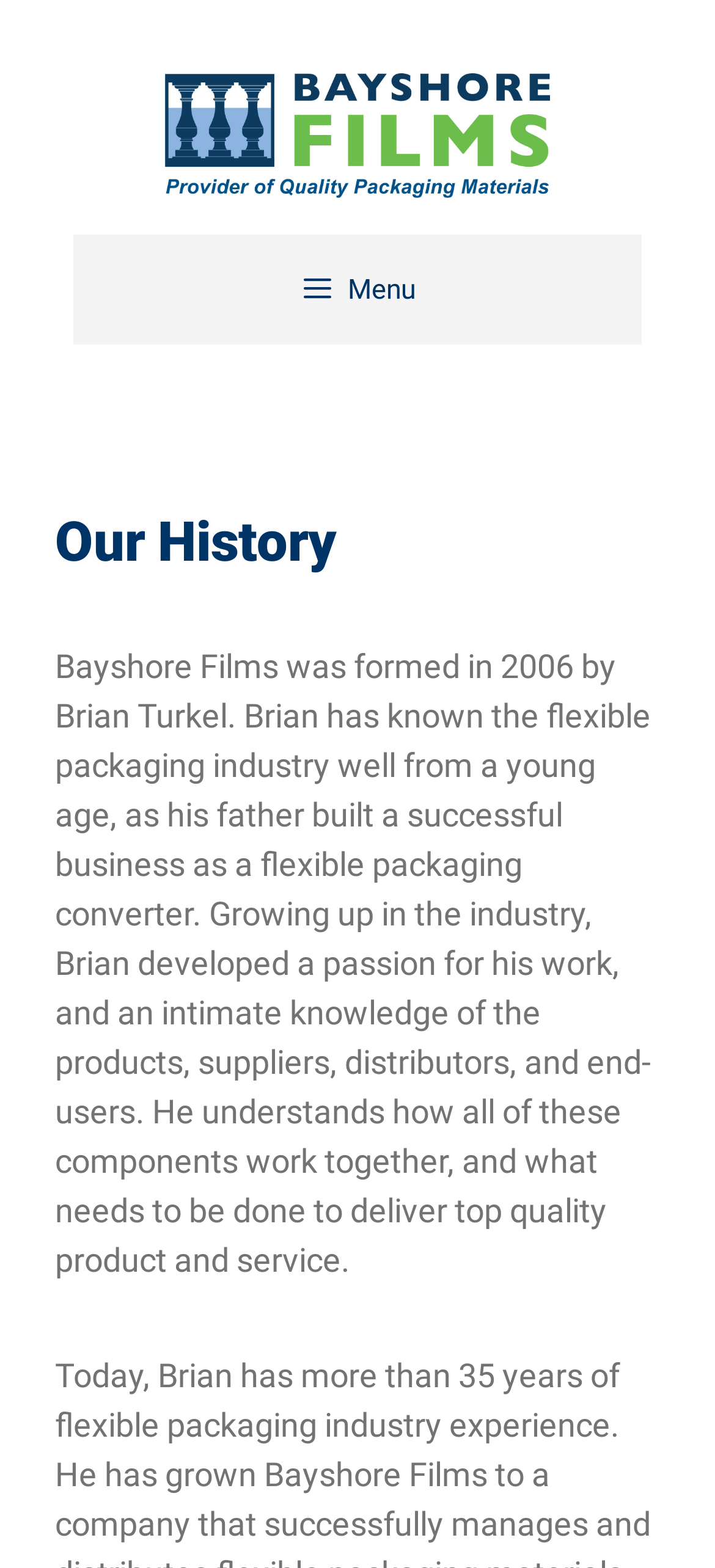Extract the bounding box coordinates for the UI element described as: "alt="BayShore Films"".

[0.231, 0.072, 0.769, 0.097]